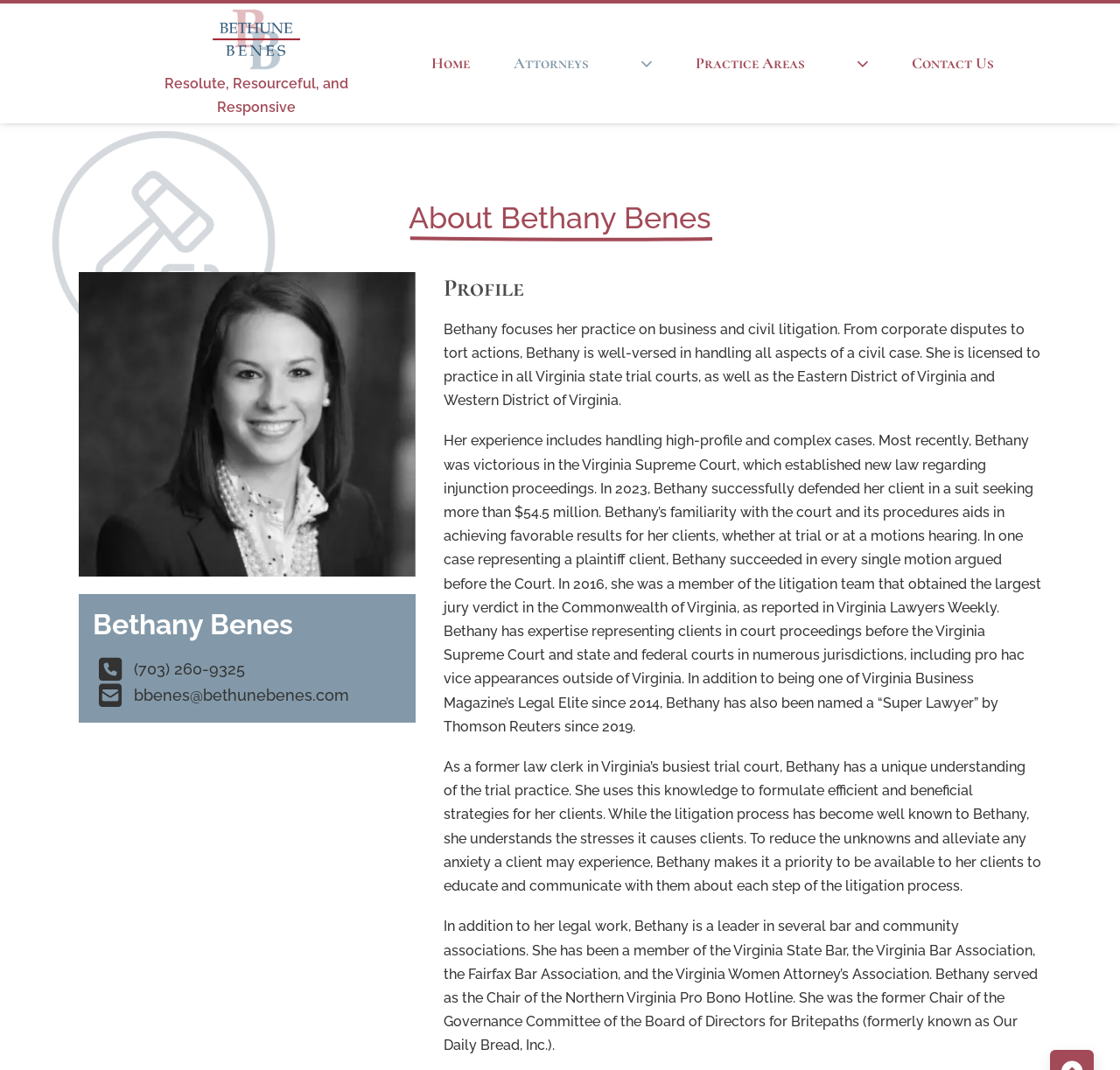Provide the bounding box coordinates of the area you need to click to execute the following instruction: "Click on the 'Contact Us' link".

[0.775, 0.047, 0.888, 0.072]